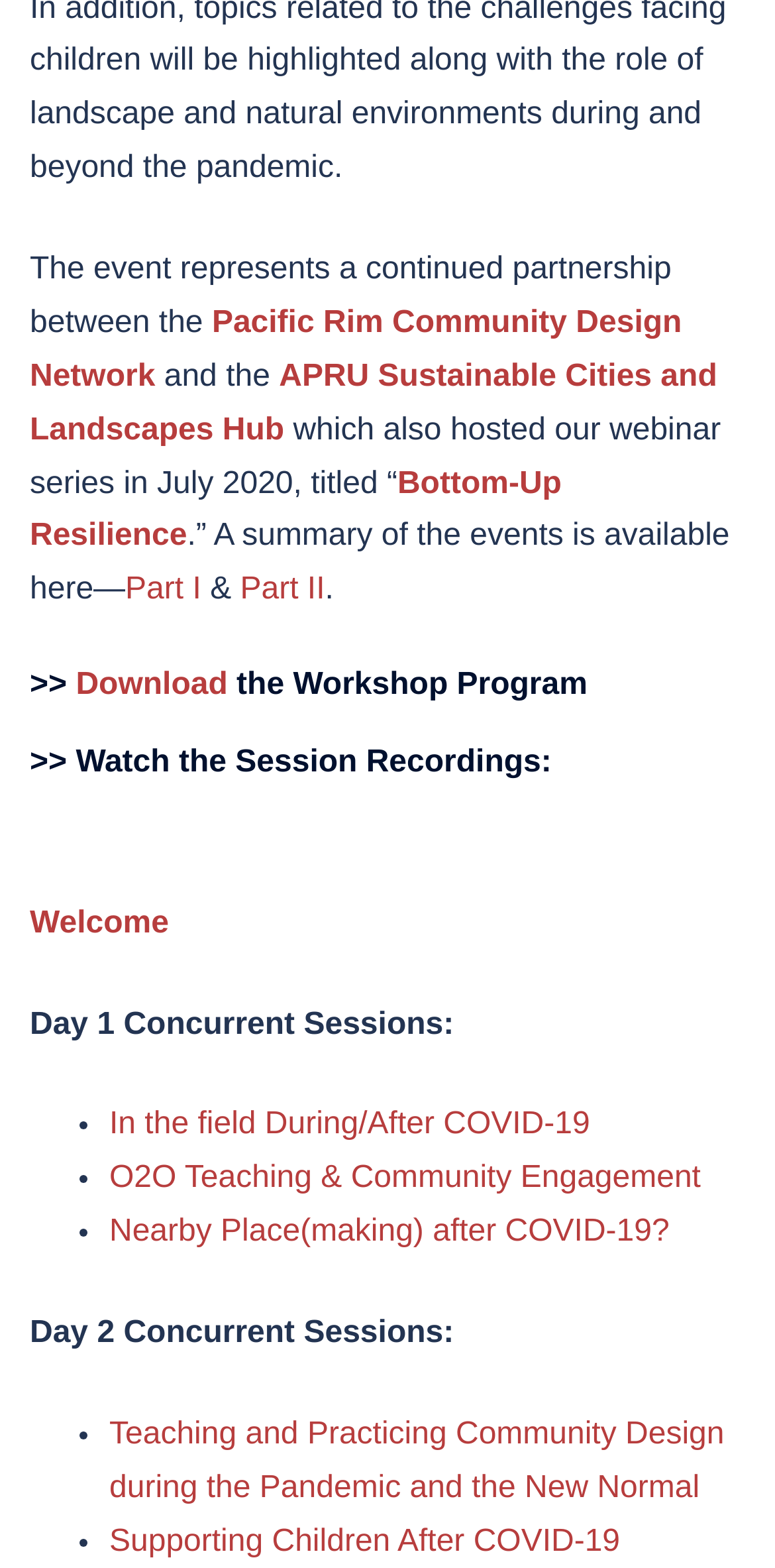Please give a succinct answer to the question in one word or phrase:
How many days are there in the workshop?

2